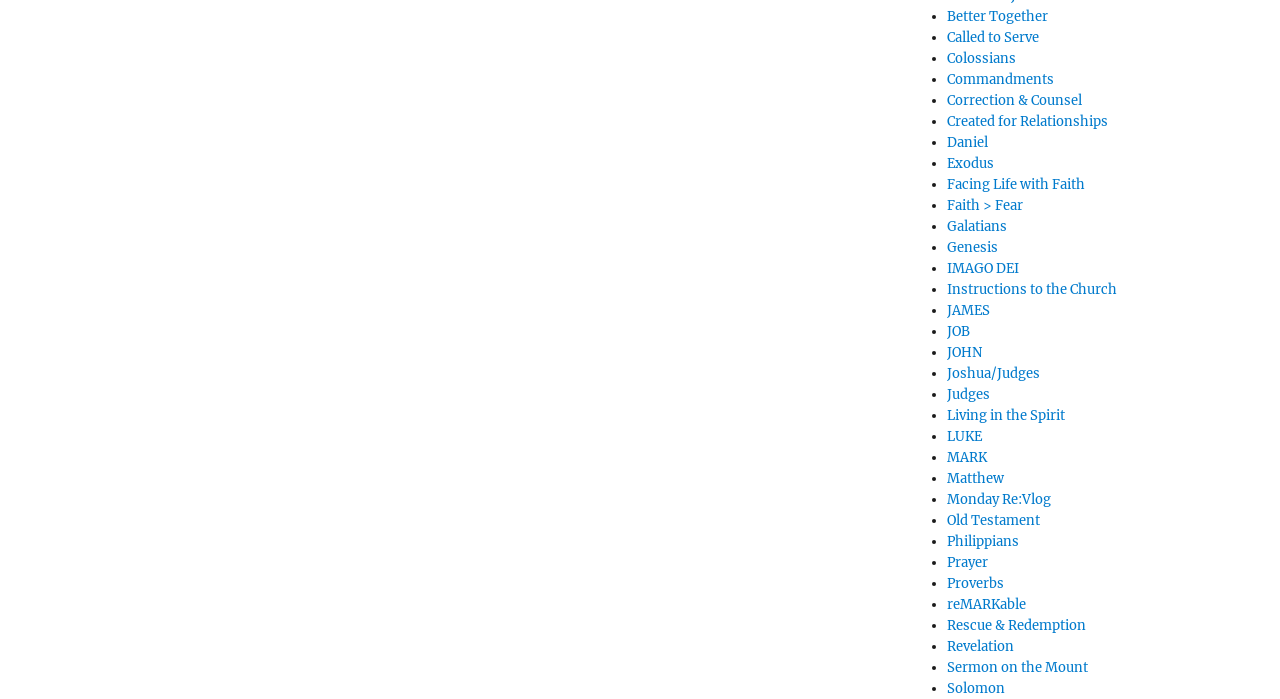From the element description: "Monday Re:Vlog", extract the bounding box coordinates of the UI element. The coordinates should be expressed as four float numbers between 0 and 1, in the order [left, top, right, bottom].

[0.74, 0.643, 0.811, 0.665]